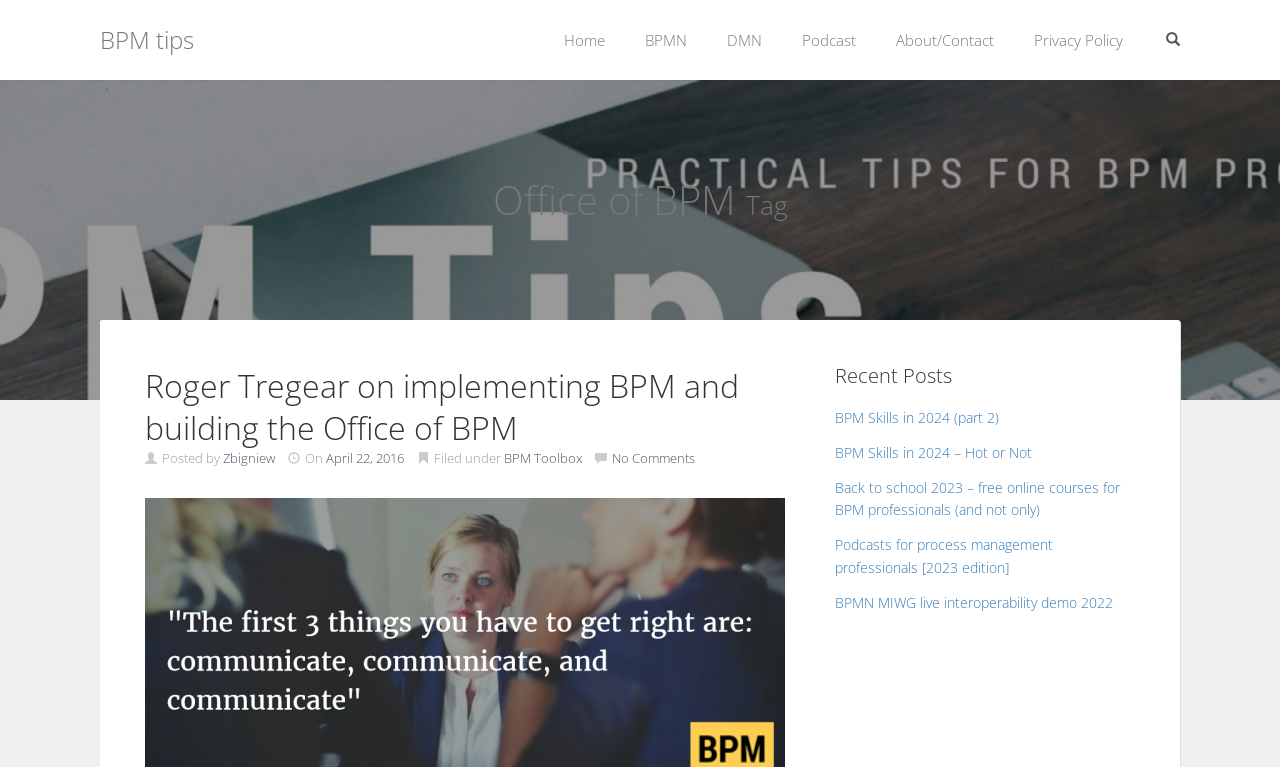Identify the bounding box coordinates of the area that should be clicked in order to complete the given instruction: "Click BPM tips". The bounding box coordinates should be four float numbers between 0 and 1, i.e., [left, top, right, bottom].

[0.066, 0.0, 0.163, 0.104]